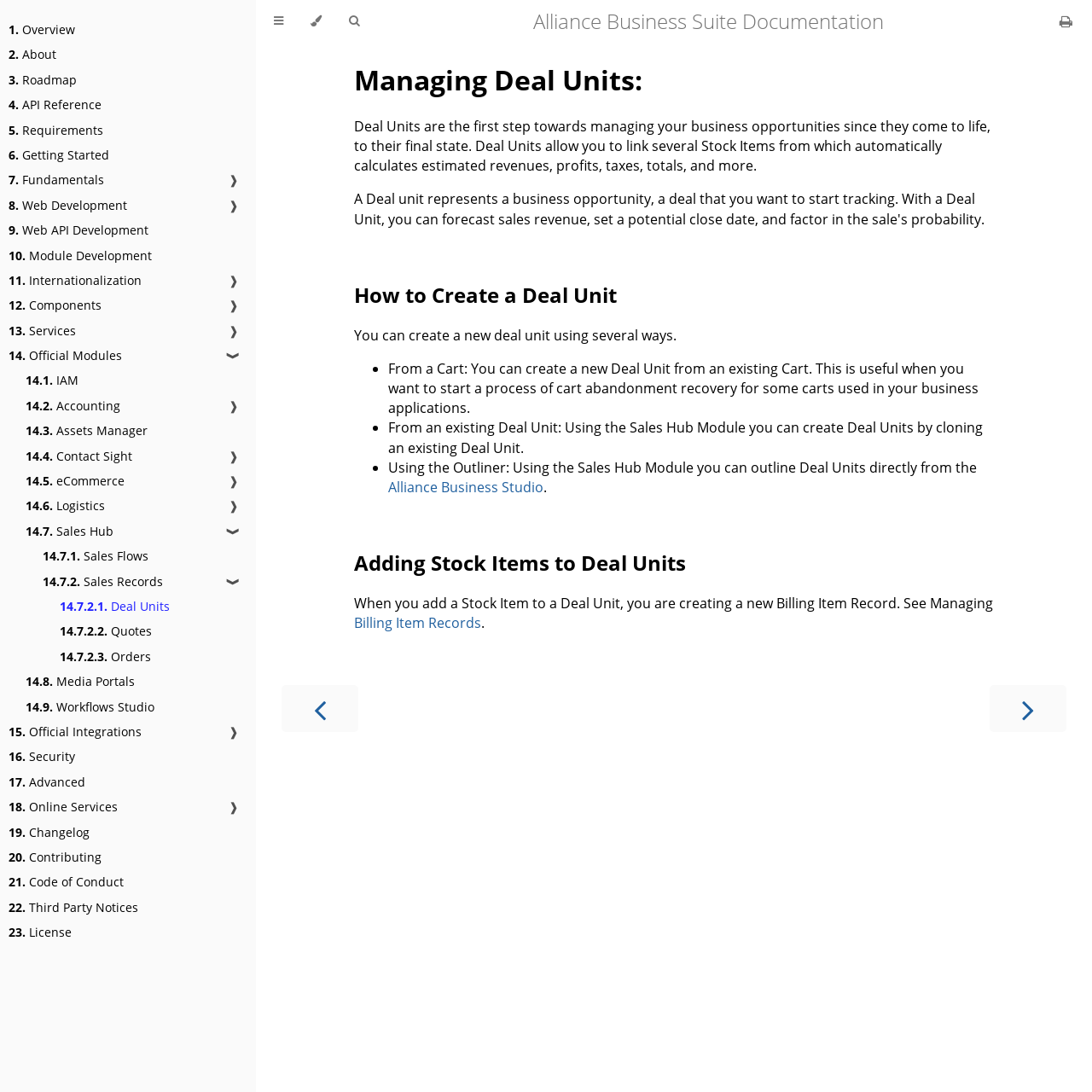Generate the title text from the webpage.

Alliance Business Suite Documentation